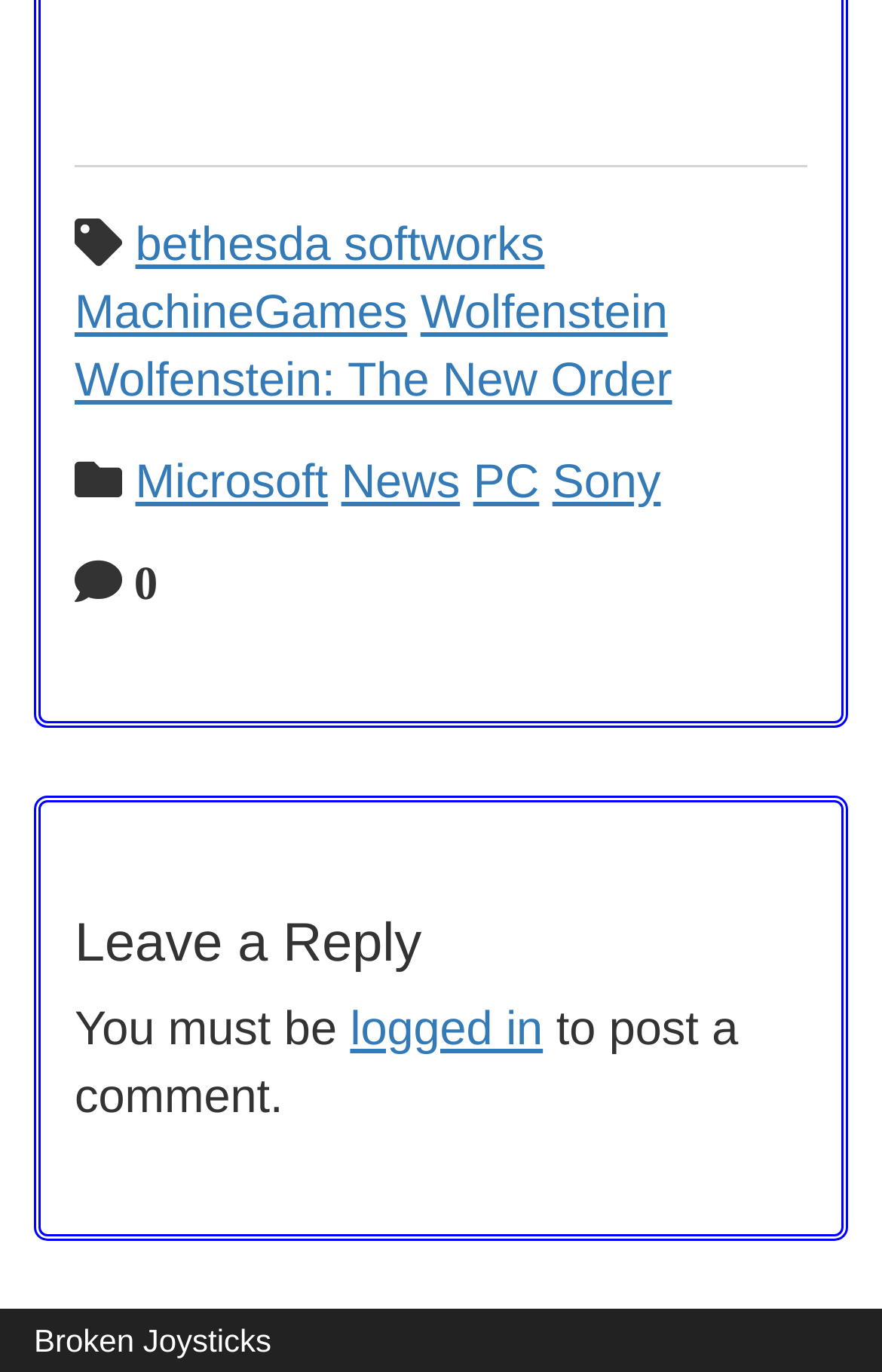Please identify the bounding box coordinates of the element that needs to be clicked to perform the following instruction: "Click on Bethesda Softworks".

[0.153, 0.159, 0.617, 0.197]